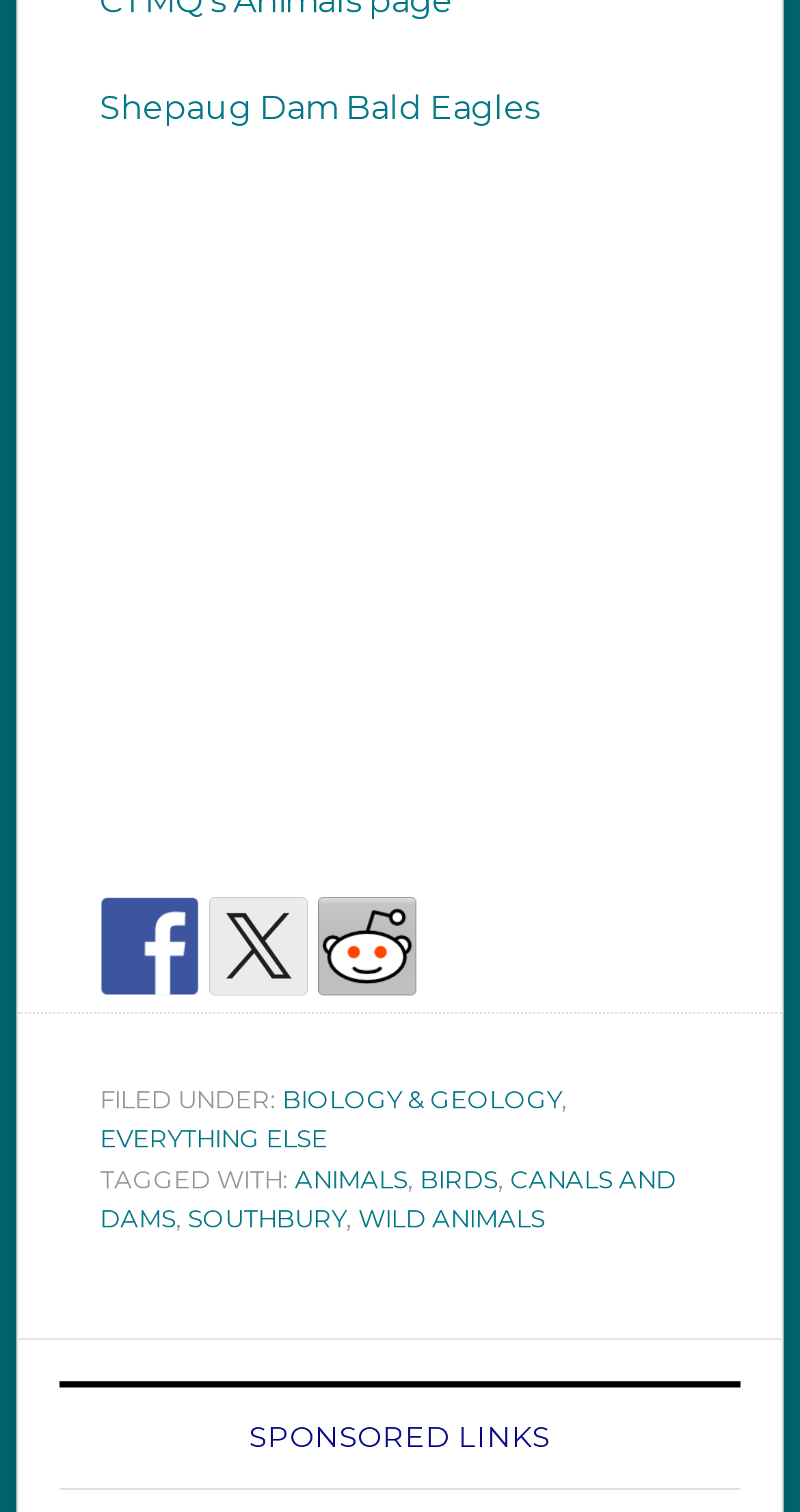Using the given description, provide the bounding box coordinates formatted as (top-left x, top-left y, bottom-right x, bottom-right y), with all values being floating point numbers between 0 and 1. Description: Biology & Geology

[0.353, 0.716, 0.702, 0.737]